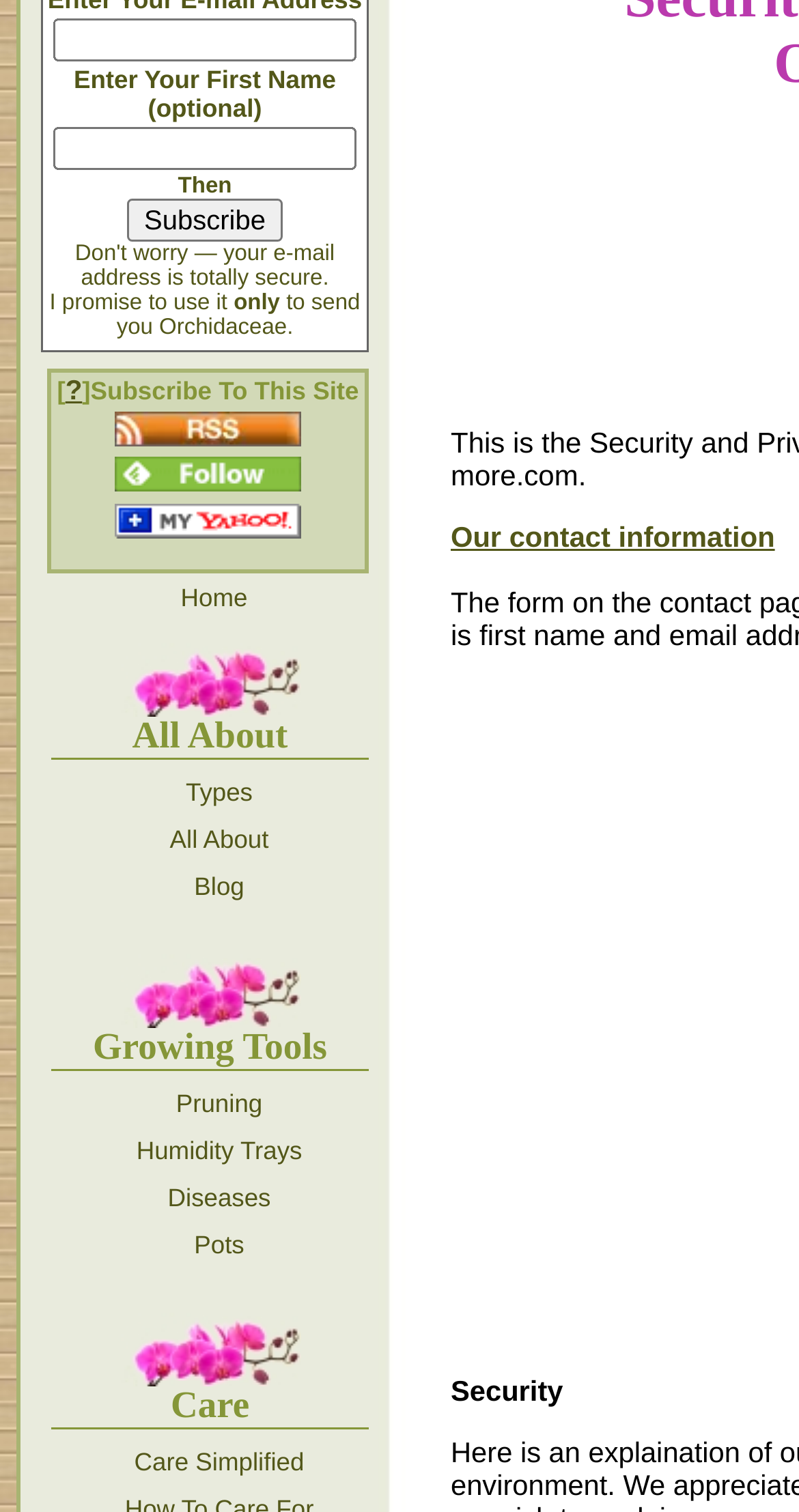Predict the bounding box coordinates of the UI element that matches this description: "title="Home"". The coordinates should be in the format [left, top, right, bottom] with each value between 0 and 1.

None